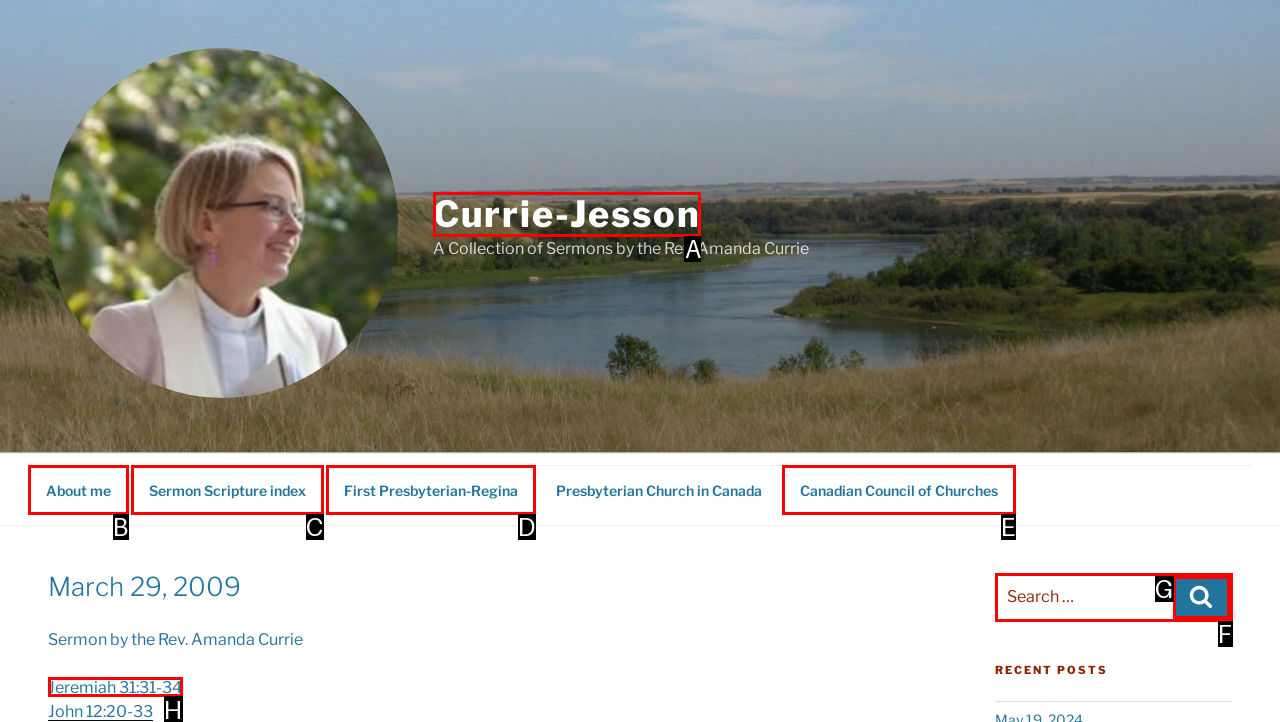Find the option that matches this description: Sermon Scripture index
Provide the matching option's letter directly.

C